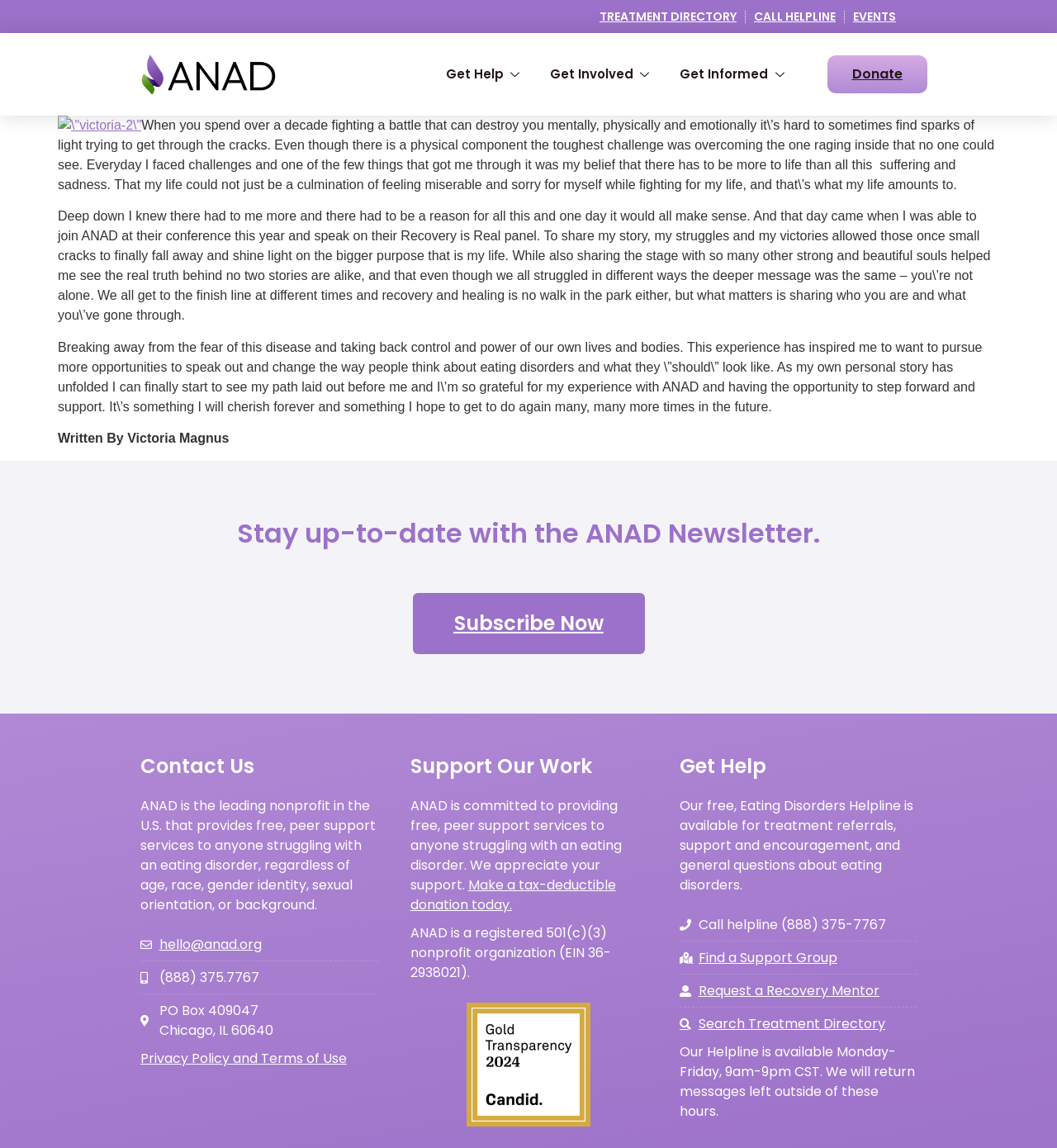Find the bounding box coordinates for the area you need to click to carry out the instruction: "Click the 'TREATMENT DIRECTORY' link". The coordinates should be four float numbers between 0 and 1, indicated as [left, top, right, bottom].

[0.563, 0.001, 0.701, 0.027]